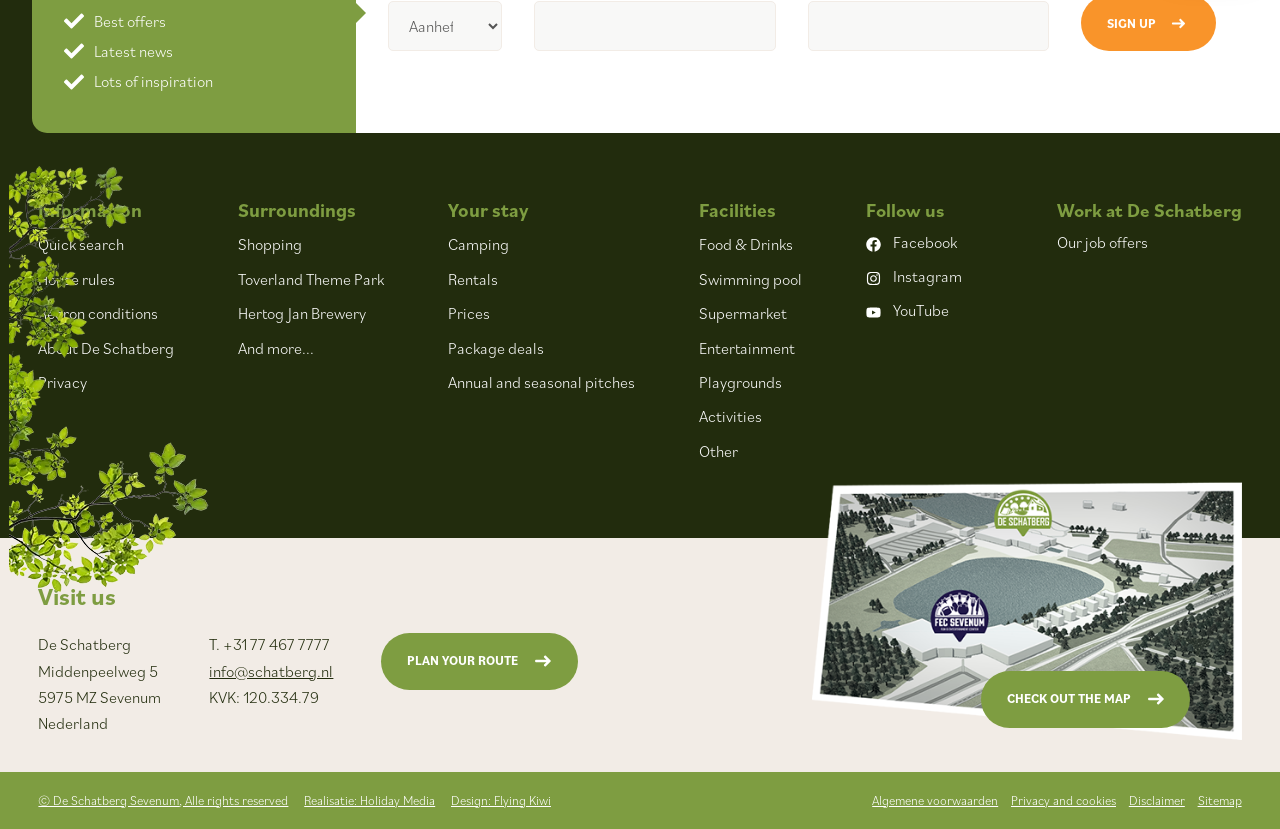Locate the bounding box coordinates of the clickable region to complete the following instruction: "Click the 'Continue' link."

None